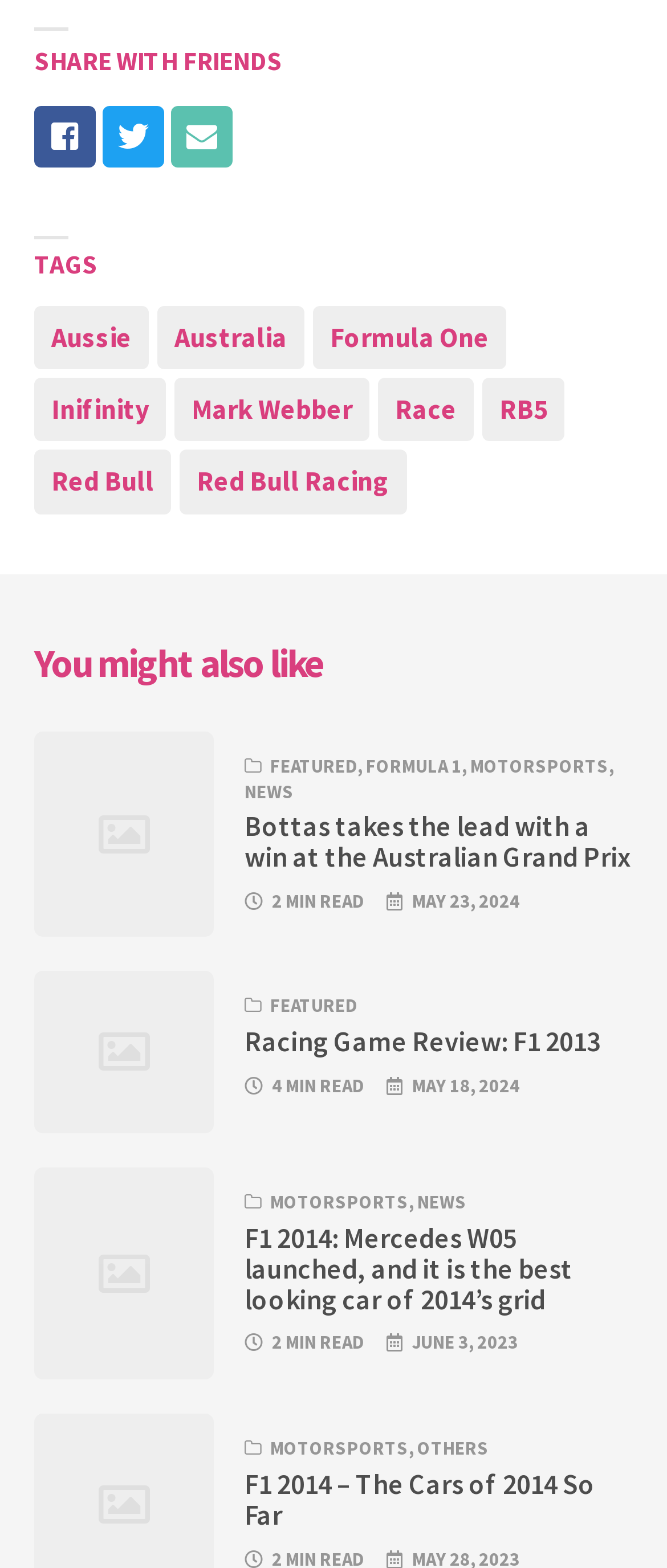Using the webpage screenshot, locate the HTML element that fits the following description and provide its bounding box: "Red Bull Racing".

[0.269, 0.286, 0.61, 0.327]